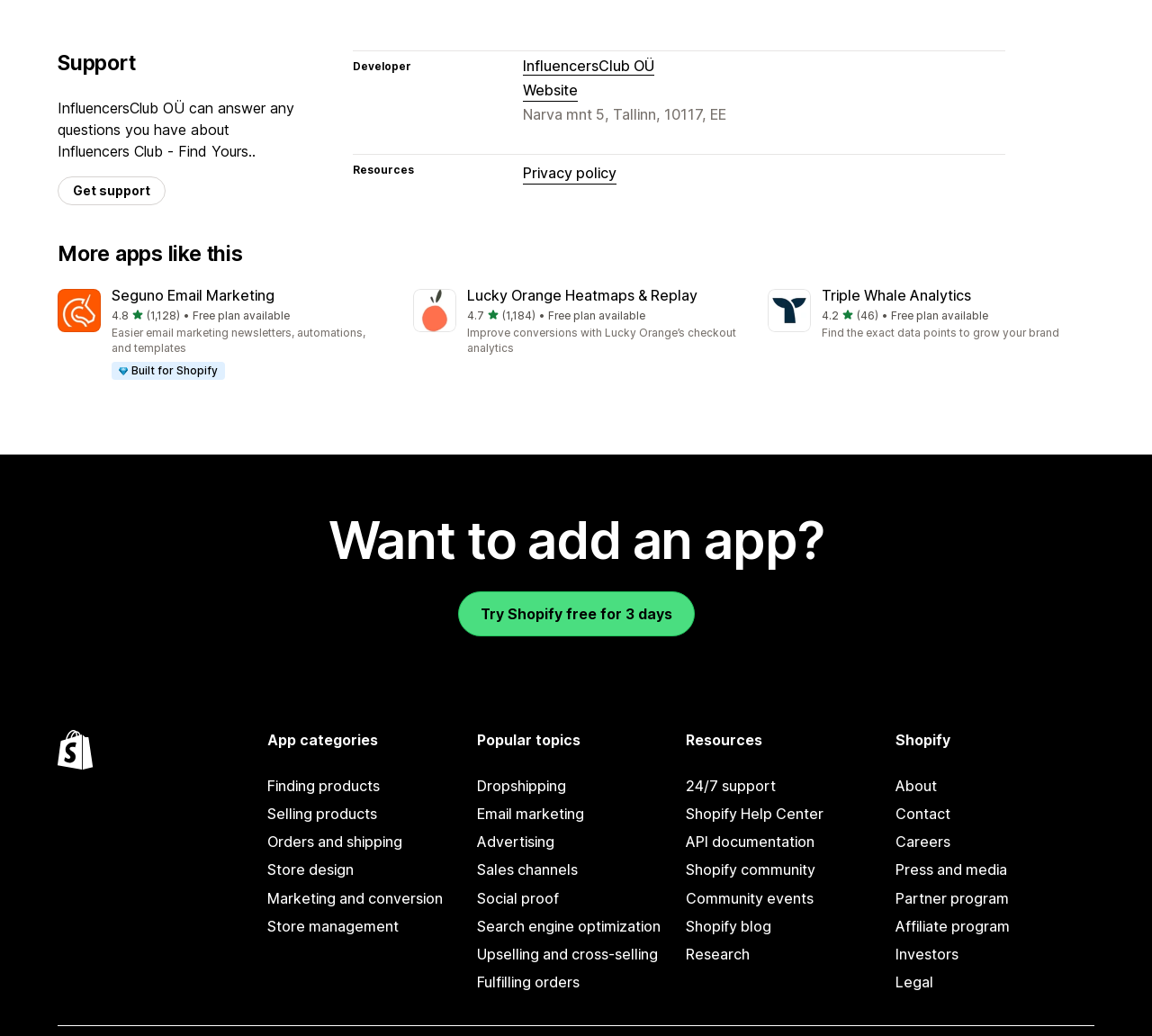Provide the bounding box coordinates of the section that needs to be clicked to accomplish the following instruction: "Visit InfluencersClub OÜ website."

[0.454, 0.078, 0.502, 0.098]